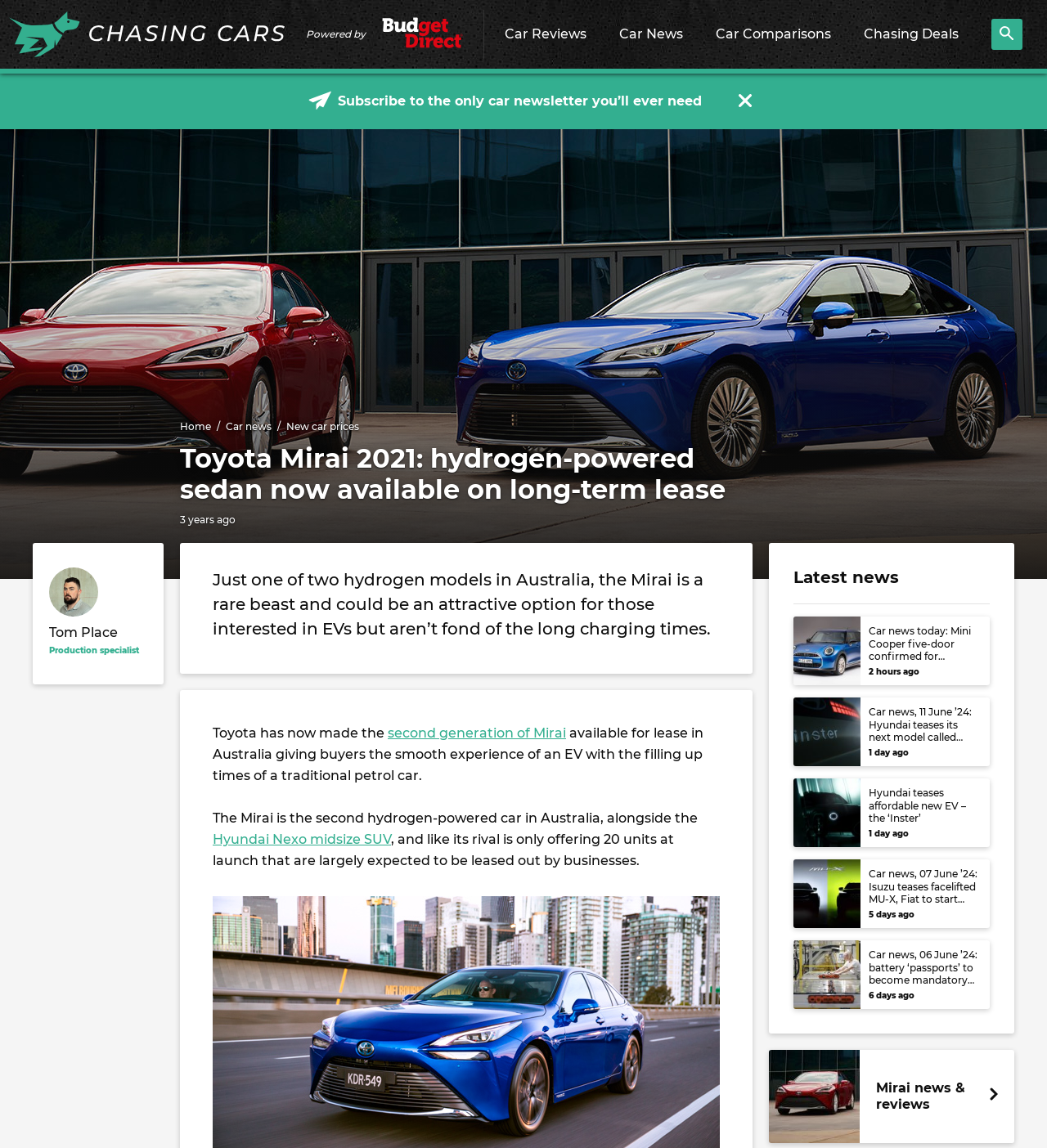Could you specify the bounding box coordinates for the clickable section to complete the following instruction: "Read the latest news"?

[0.758, 0.494, 0.859, 0.511]